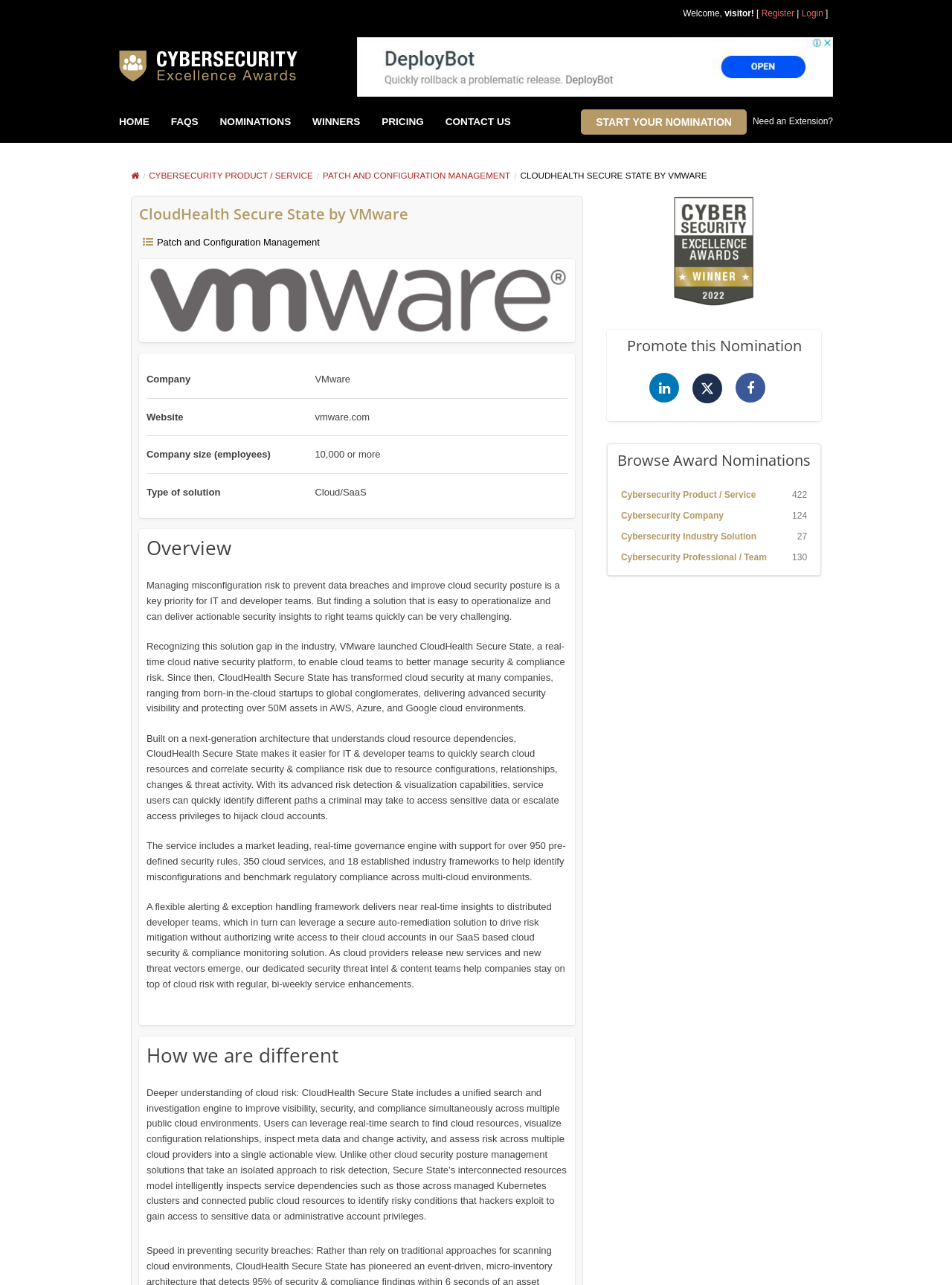What is the purpose of CloudHealth Secure State?
Can you provide an in-depth and detailed response to the question?

I found the answer by reading the text that describes the product's purpose, which mentions 'managing misconfiguration risk to prevent data breaches and improve cloud security posture'.